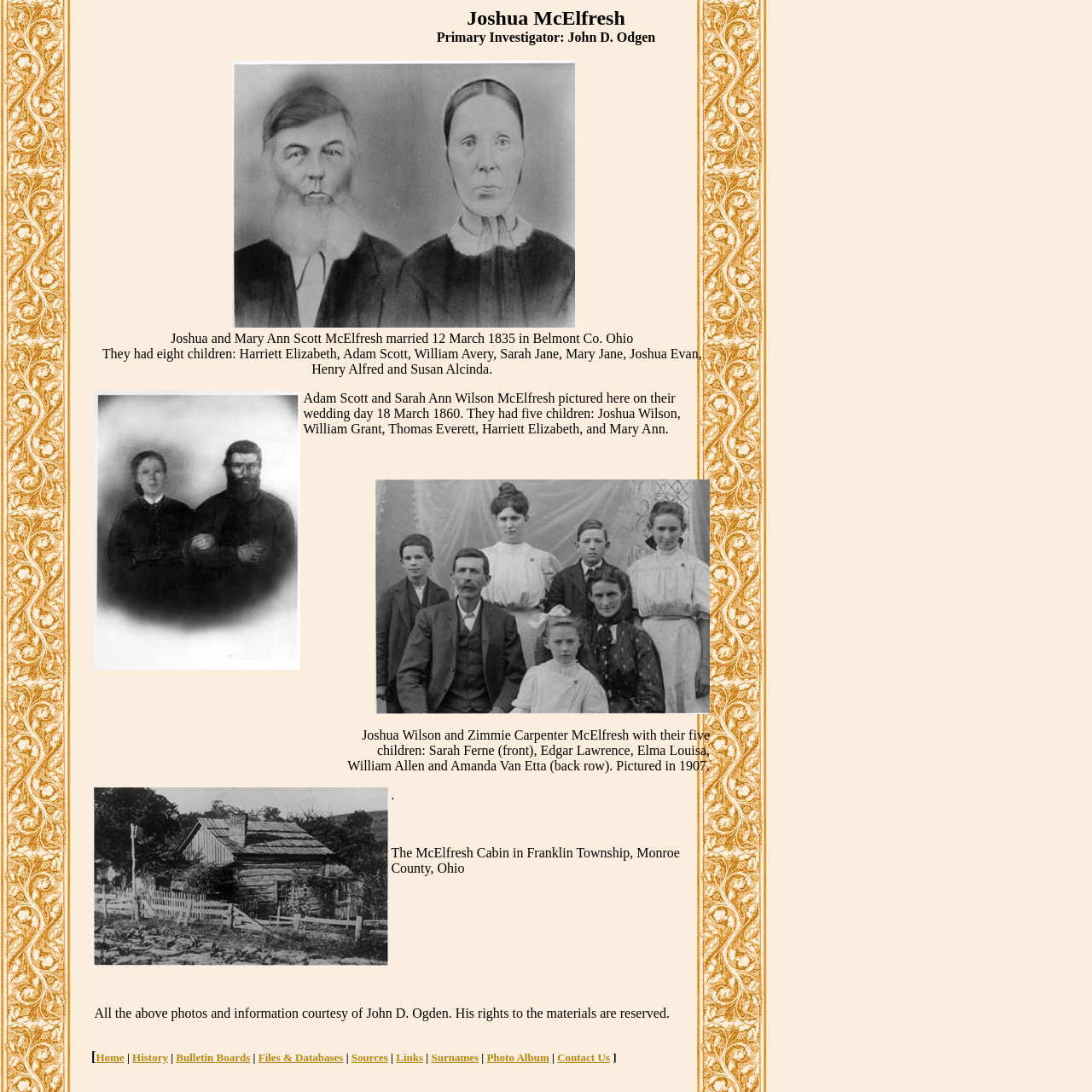Answer the following query concisely with a single word or phrase:
What is the name of Joshua Wilson's wife?

Zimmie Carpenter McElfresh